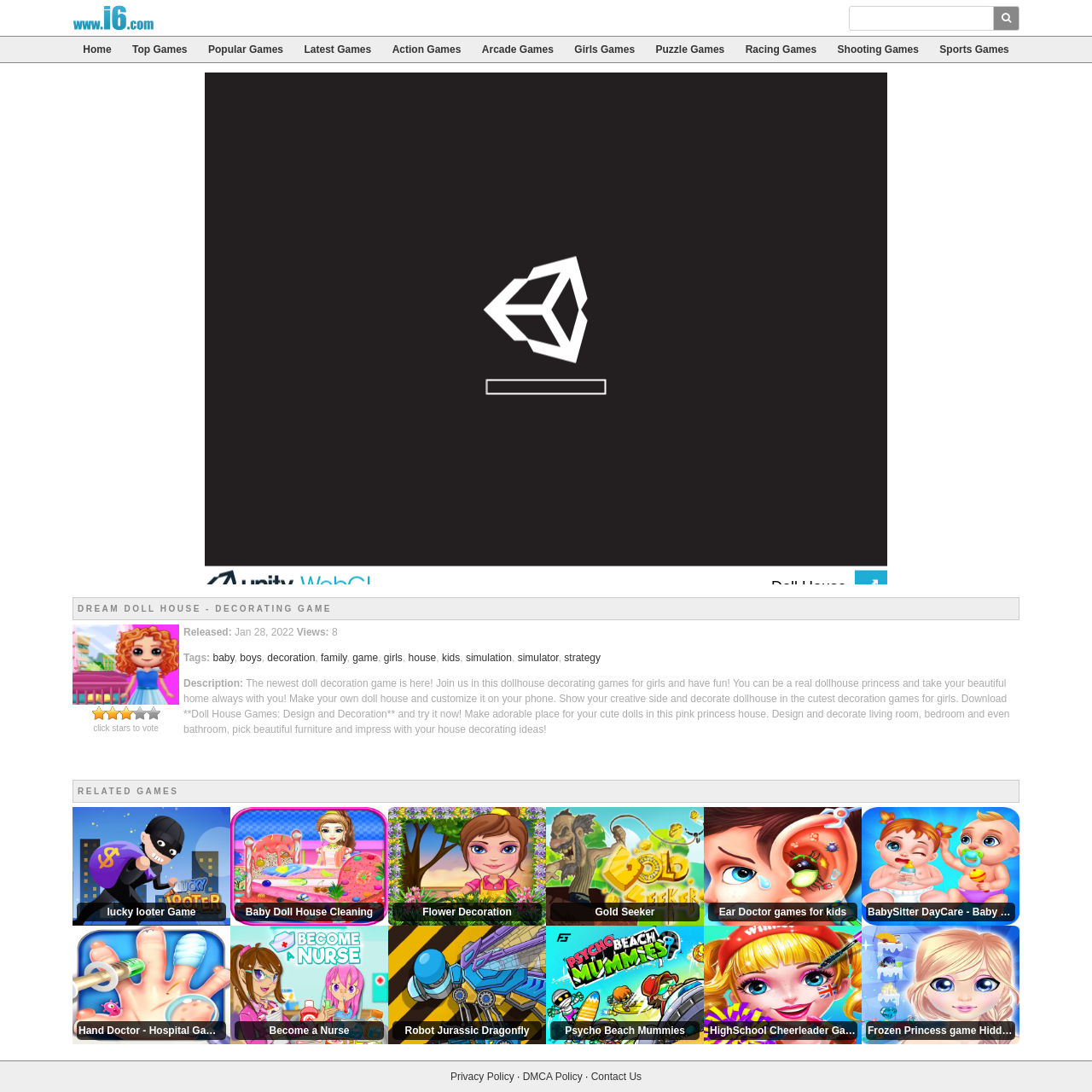How many related games are shown?
Using the image provided, answer with just one word or phrase.

8